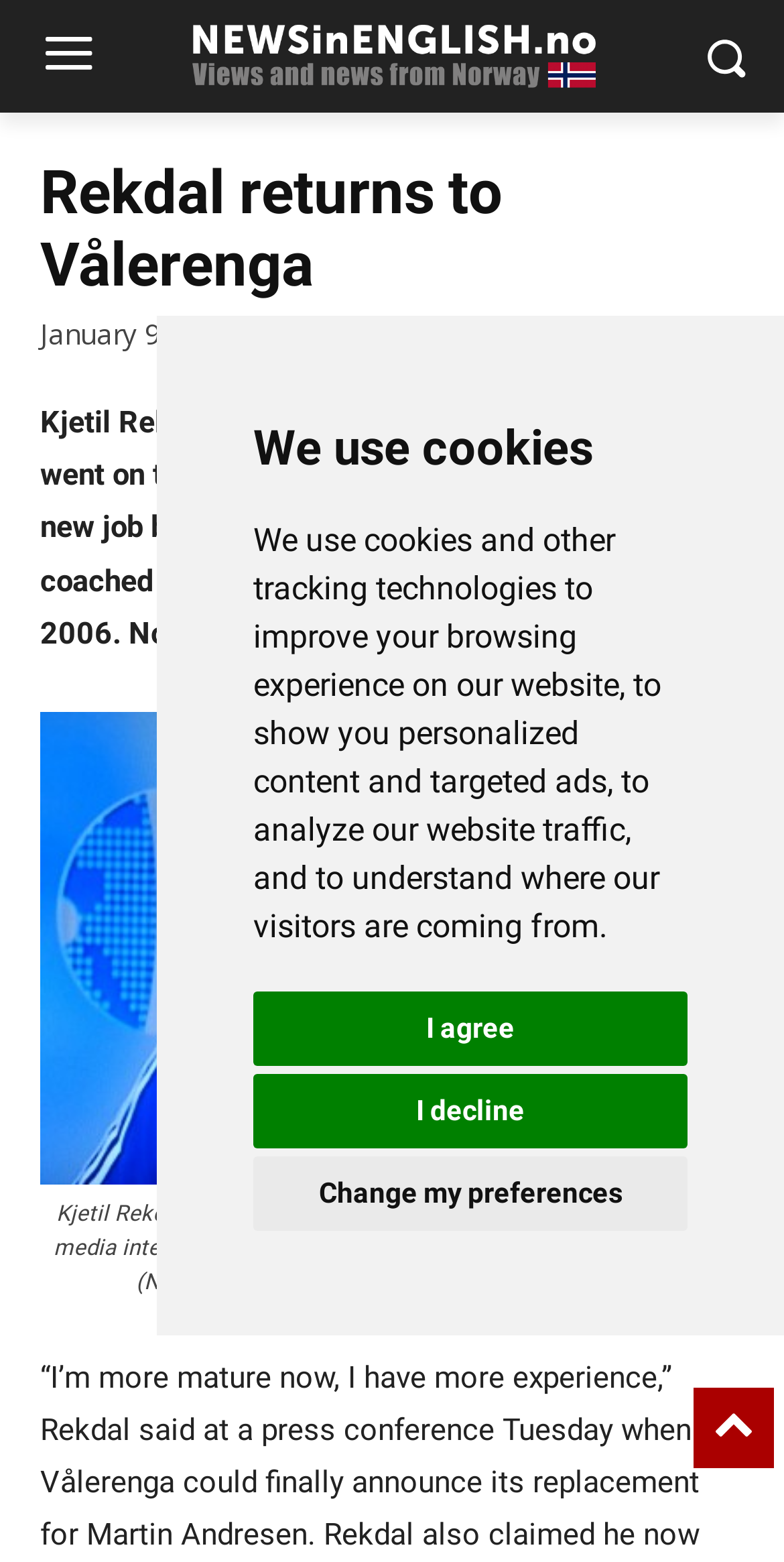What is Kjetil Rekdal wearing in the media interview?
Please provide a comprehensive and detailed answer to the question.

The article mentions that Kjetil Rekdal was already wearing a Vålerenga shirt for his round of media interviews on Tuesday, as shown in the photo with Norwegian Broadcasting (NRK).